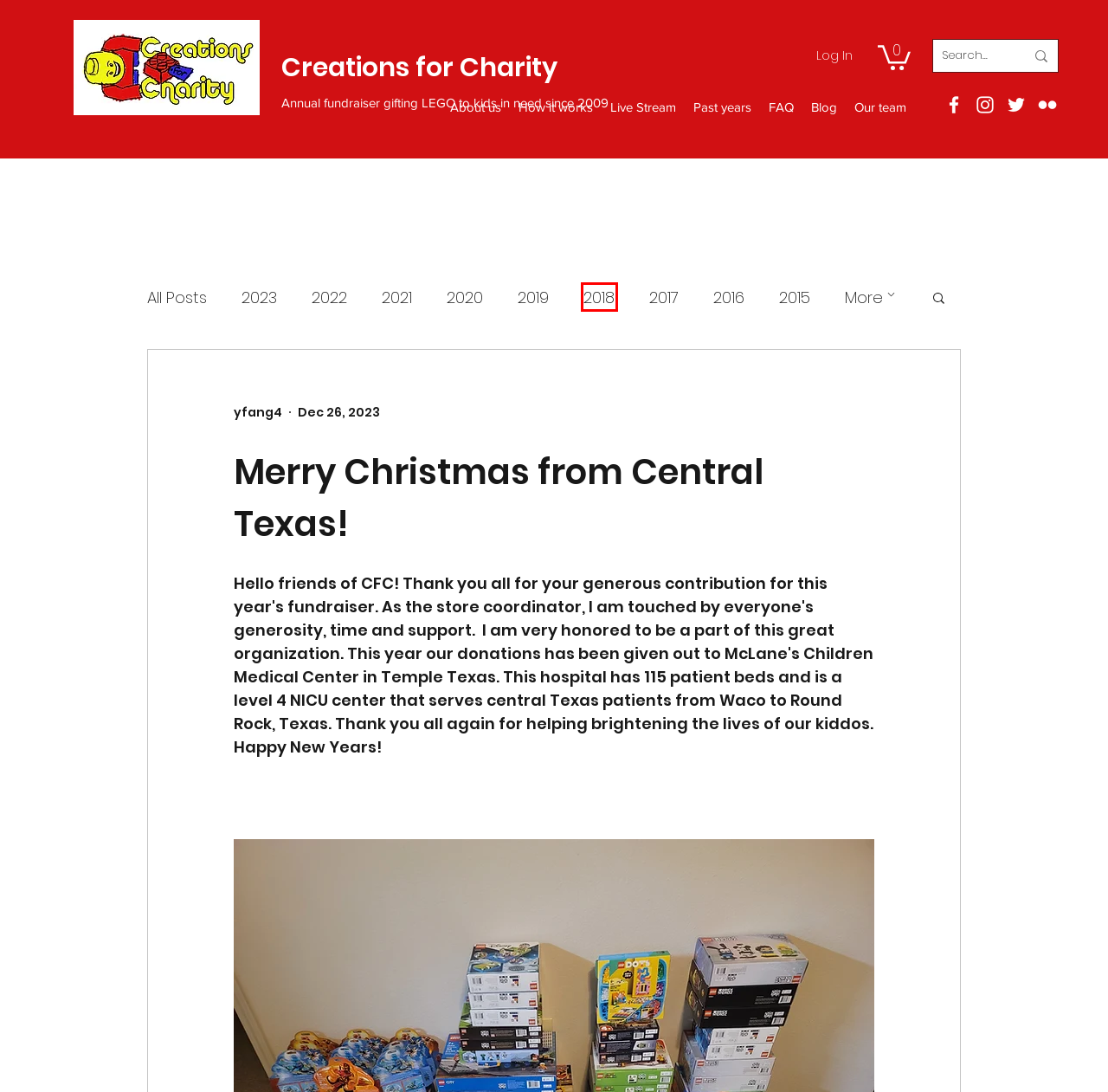You have a screenshot of a webpage with a red bounding box around an element. Select the webpage description that best matches the new webpage after clicking the element within the red bounding box. Here are the descriptions:
A. 2021
B. Past Years | Creations for Charity
C. 2023
D. About Us | Creations for Charity
E. Blog | Creations for Charity
F. FAQ | Creations for Charity
G. 2018
H. Live Stream | CreationsForCharity

G